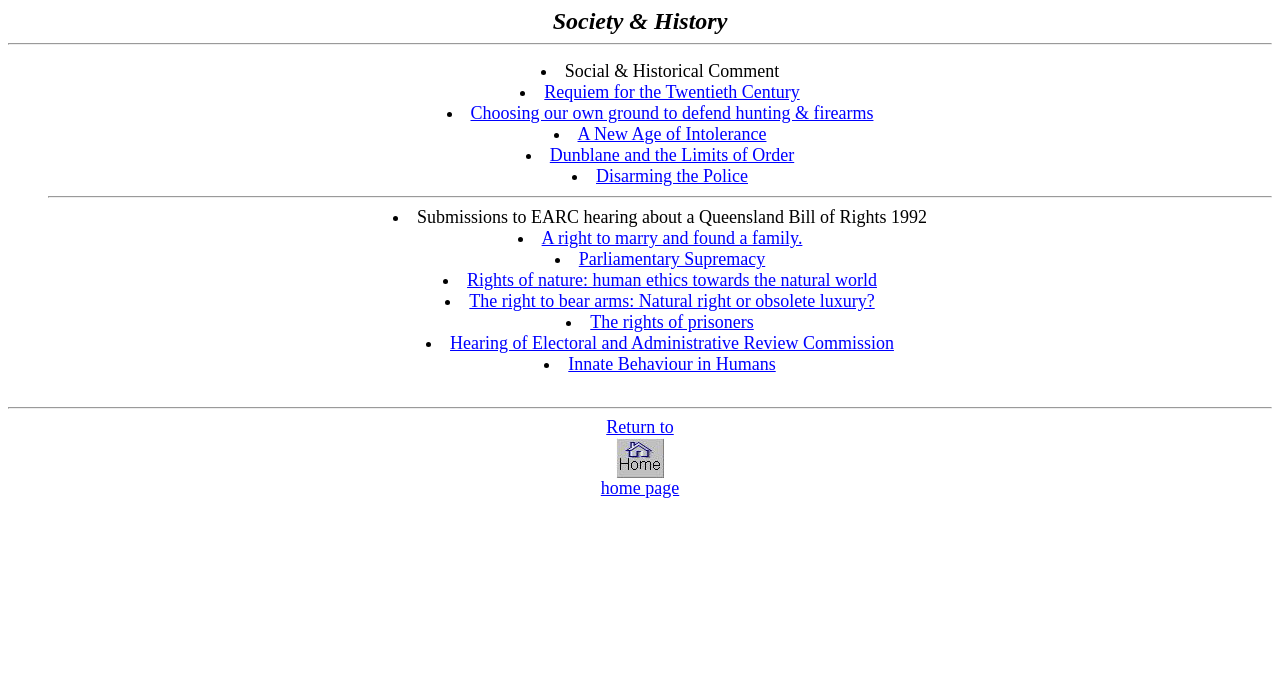What is the purpose of the separator elements?
We need a detailed and meticulous answer to the question.

The separator elements, which are horizontal lines, are used to separate different sections of the webpage. They can be identified by their element type 'separator' and their orientation 'horizontal'.